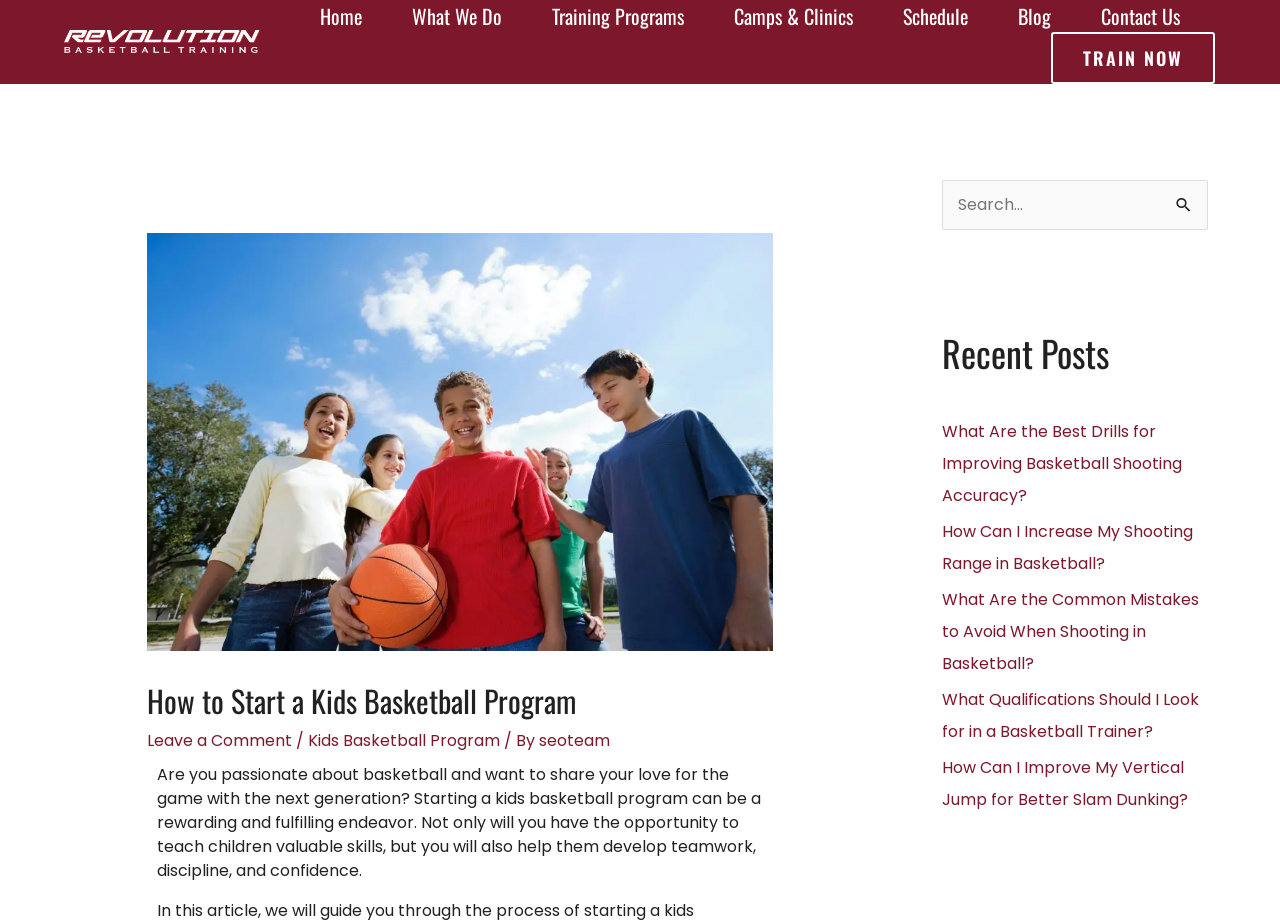What are the recent posts listed on this webpage?
Utilize the information in the image to give a detailed answer to the question.

The recent posts are listed in the 'Recent Posts' section on the bottom right corner of the webpage. There are four links to articles, each with a title related to basketball, such as 'What Are the Best Drills for Improving Basketball Shooting Accuracy?' and 'How Can I Increase My Shooting Range in Basketball?'.